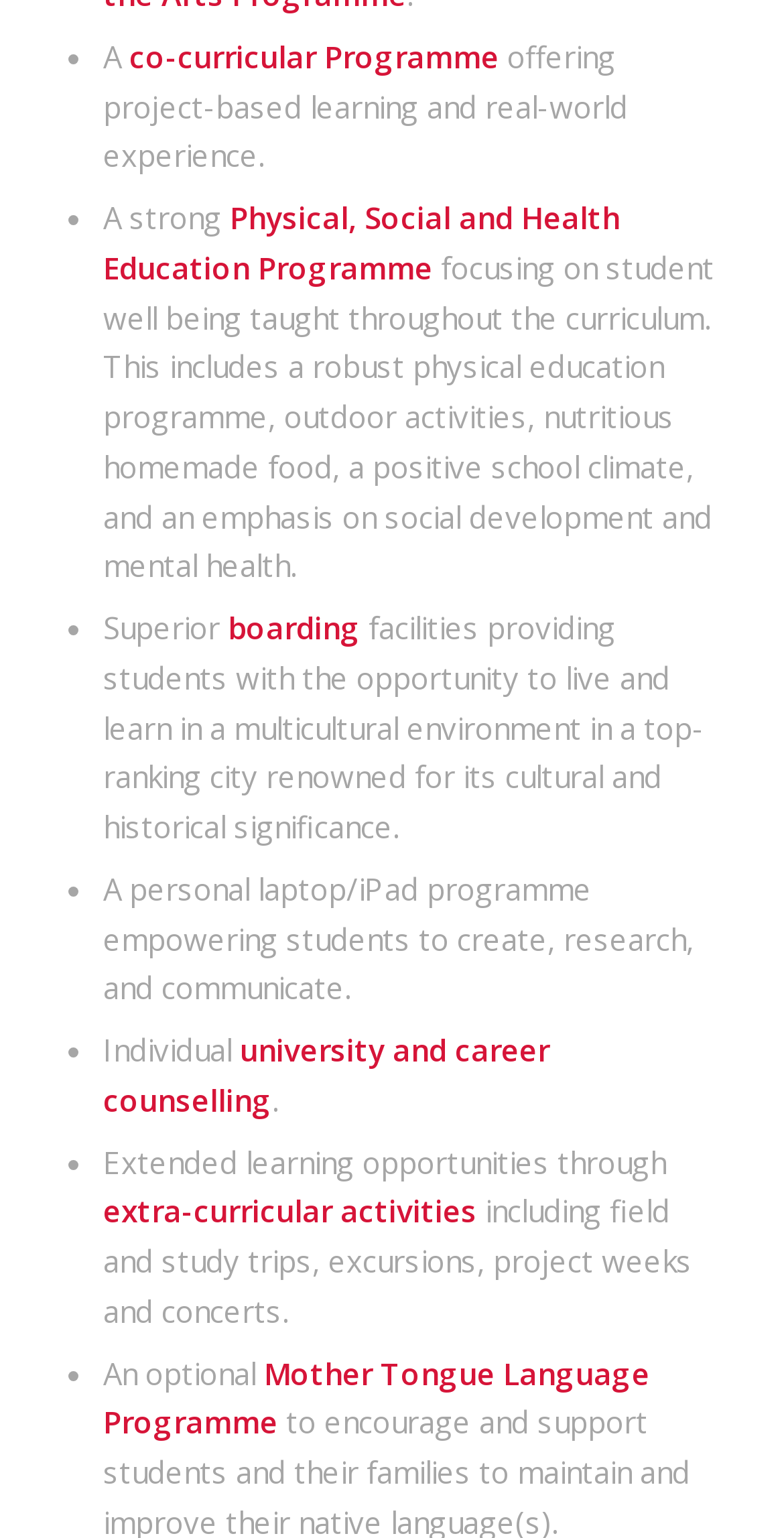Identify the bounding box for the element characterized by the following description: "co-curricular Programme".

[0.165, 0.023, 0.637, 0.05]